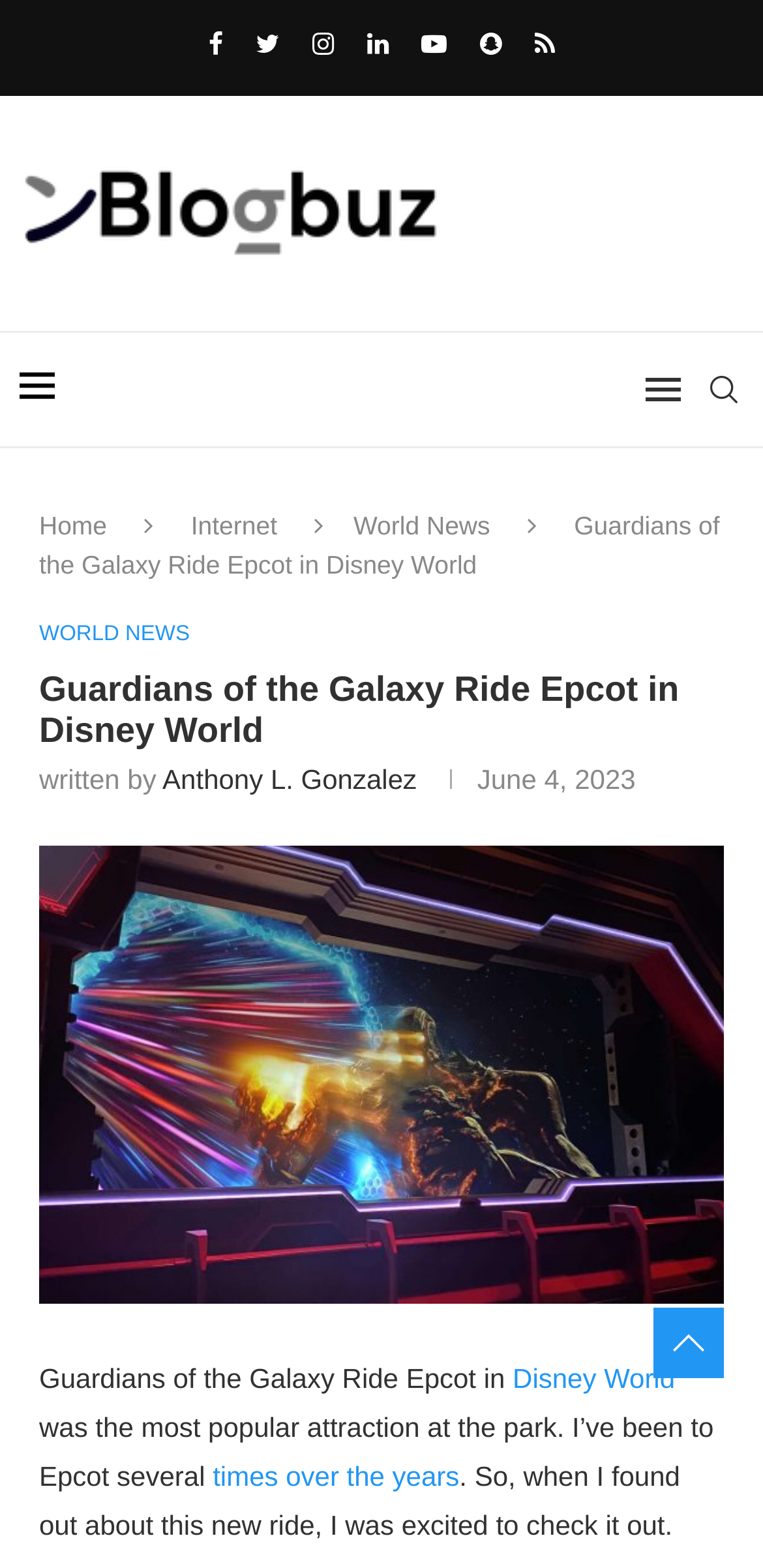Using a single word or phrase, answer the following question: 
When was the article about the Guardians of the Galaxy Ride published?

June 4, 2023